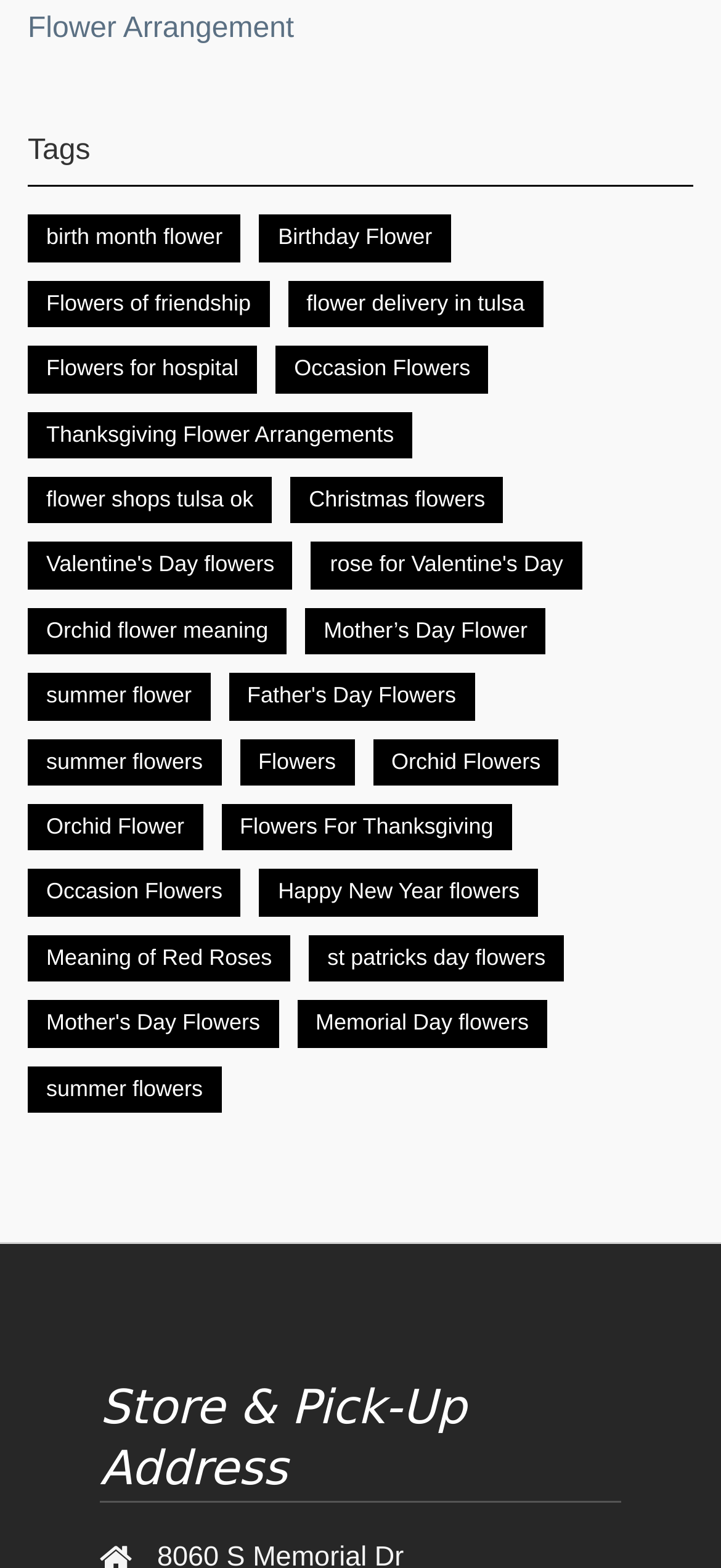Please provide a brief answer to the question using only one word or phrase: 
What is the location of the store?

Tulsa